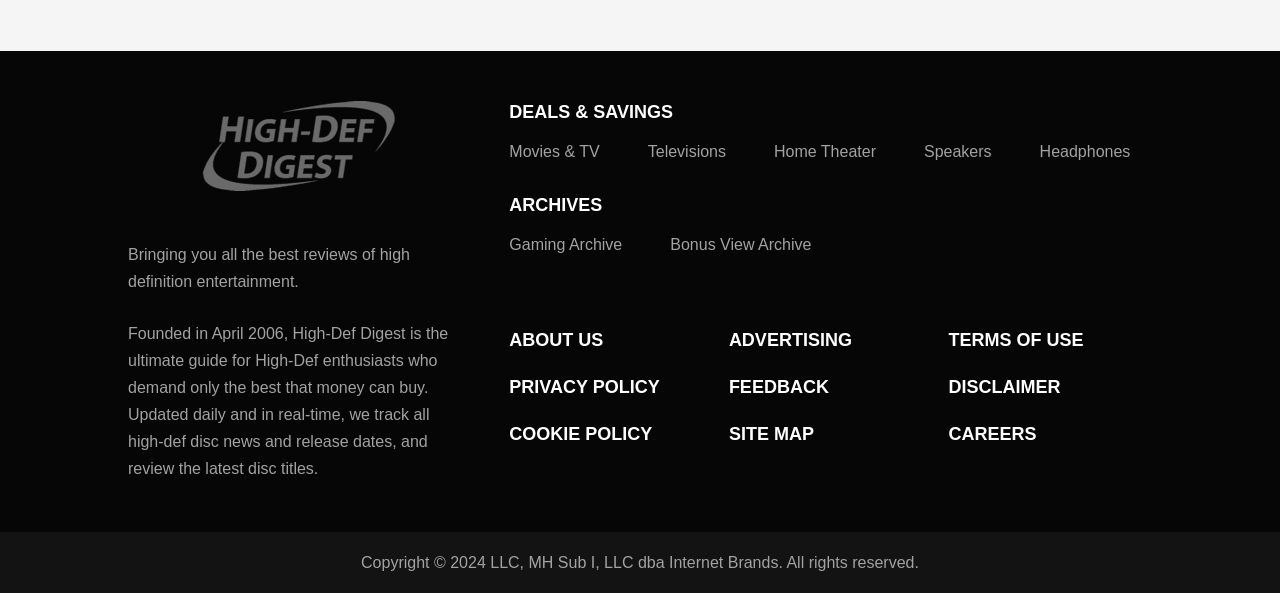Specify the bounding box coordinates of the area to click in order to execute this command: 'Visit the Movies & TV page'. The coordinates should consist of four float numbers ranging from 0 to 1, and should be formatted as [left, top, right, bottom].

[0.398, 0.236, 0.469, 0.276]